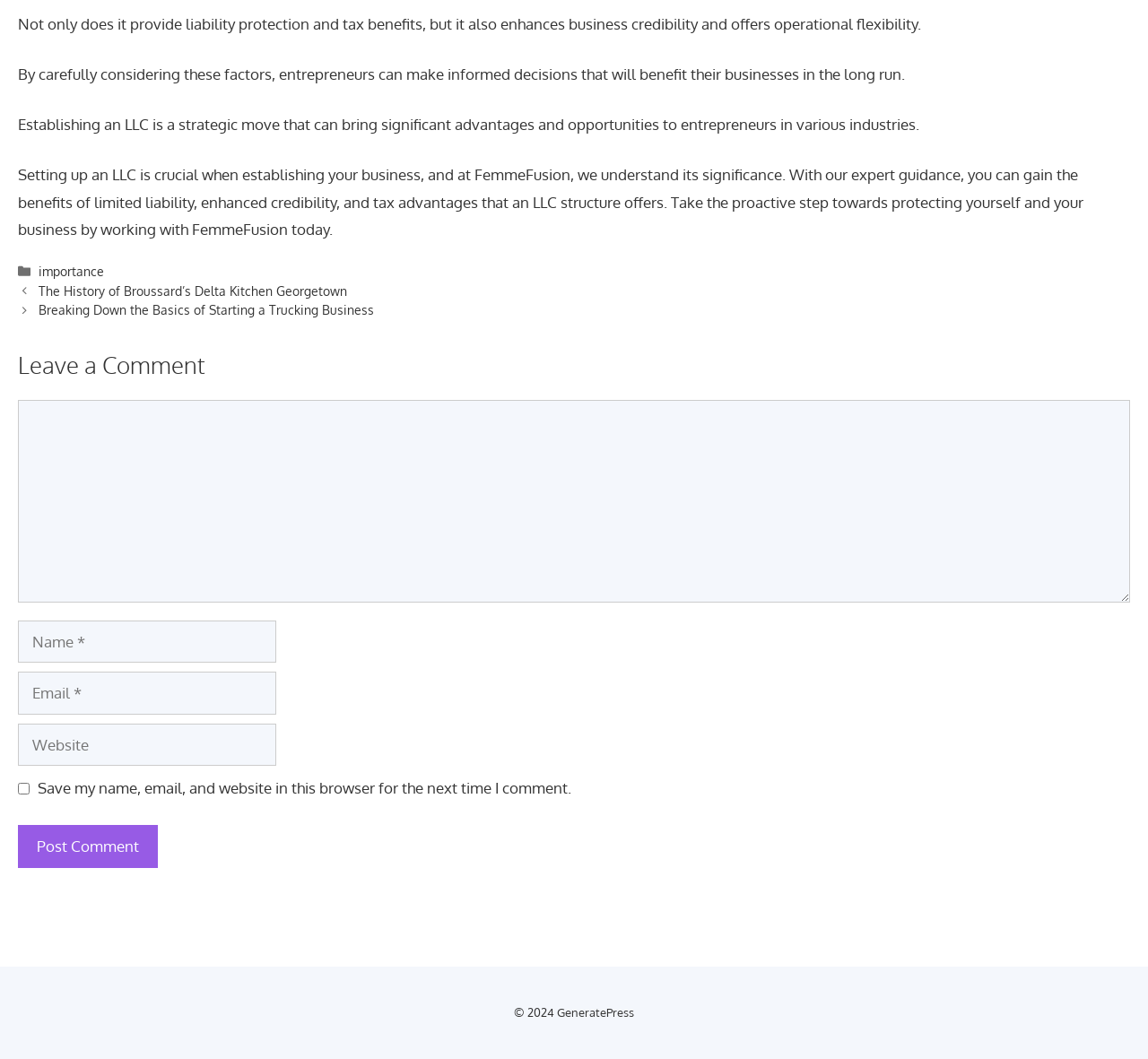Please find the bounding box coordinates of the element's region to be clicked to carry out this instruction: "Click on the Post Comment button".

[0.016, 0.779, 0.138, 0.819]